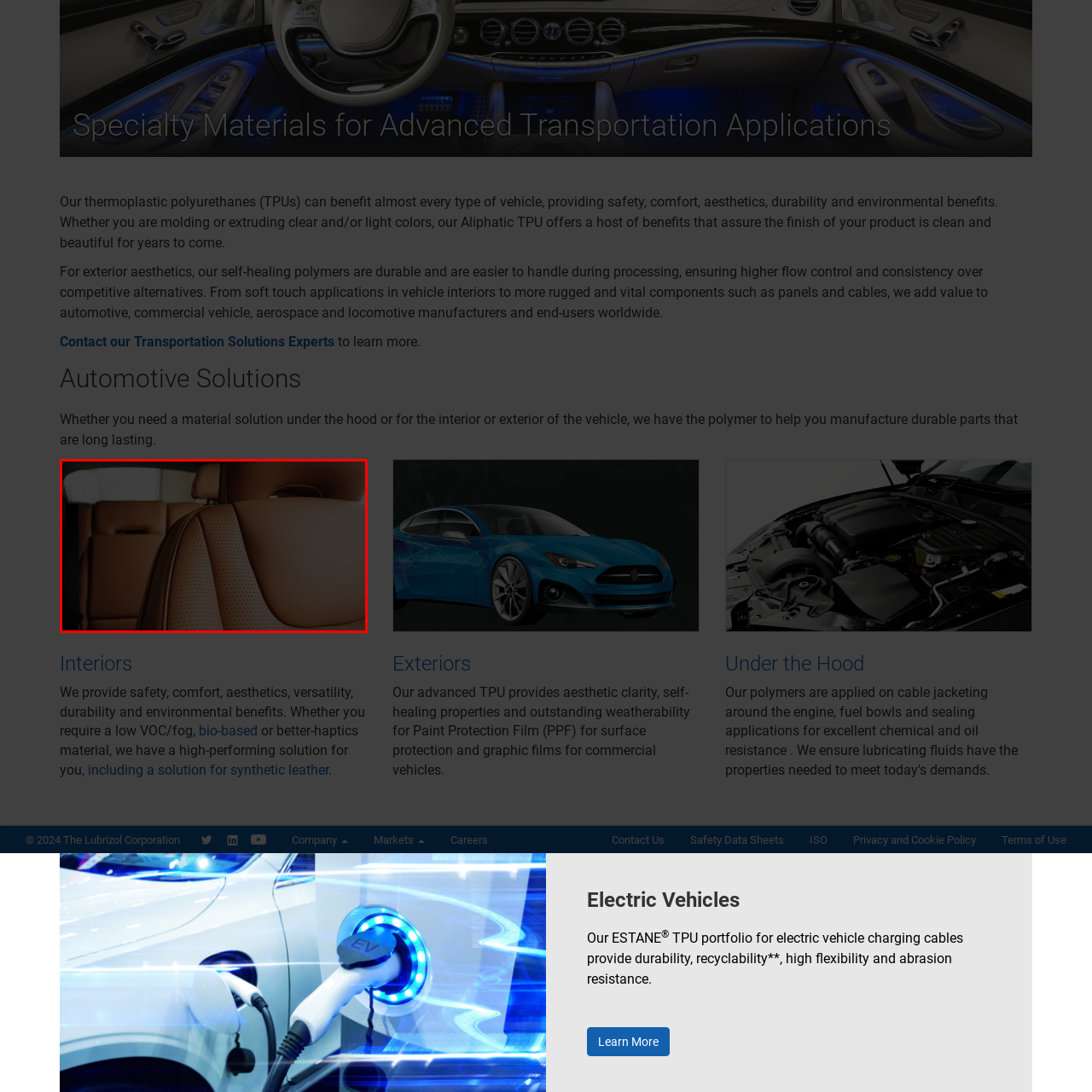View the element within the red boundary, What is the purpose of the perforations on the leather? 
Deliver your response in one word or phrase.

Enhance breathability